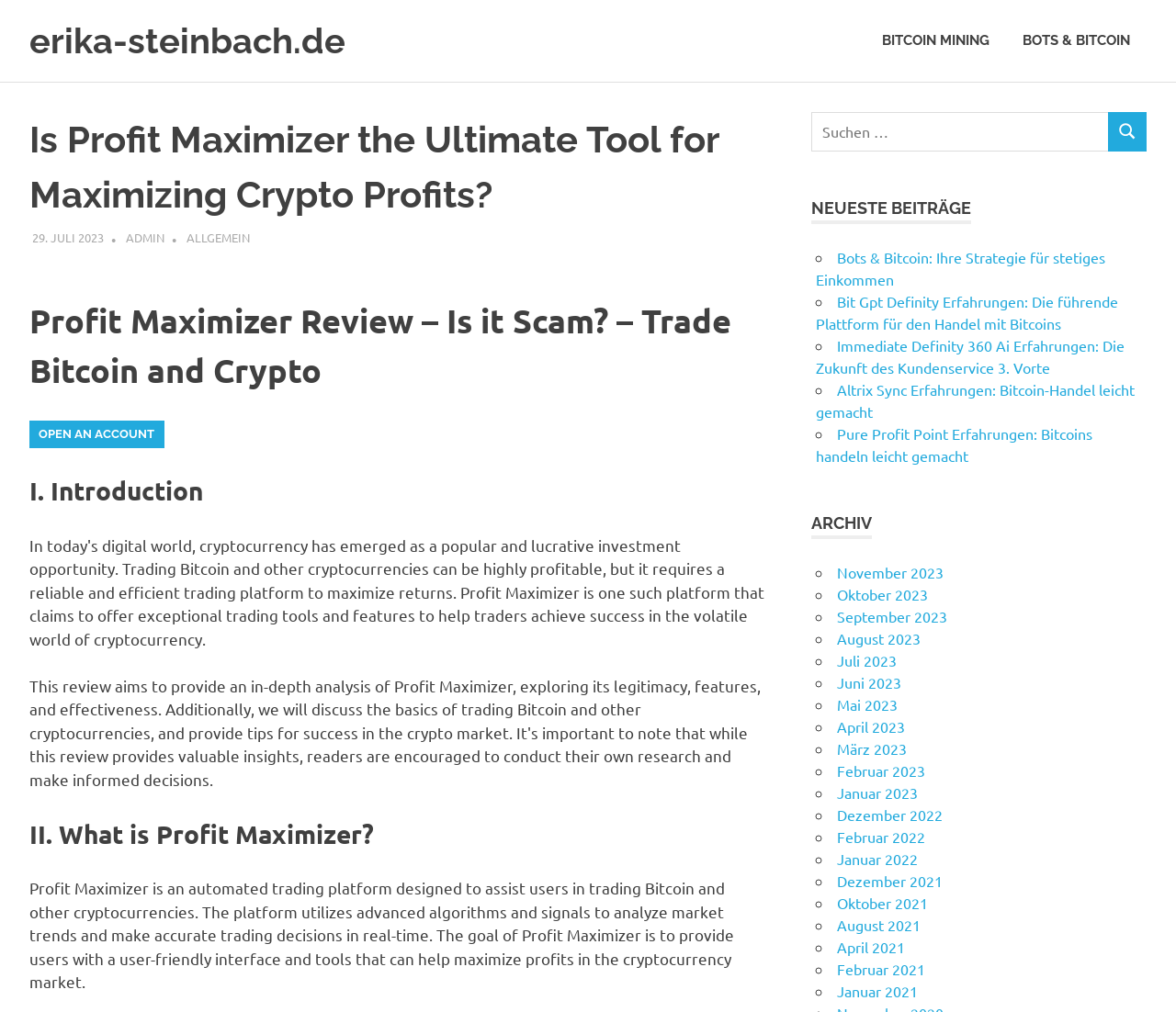Determine the bounding box coordinates for the UI element with the following description: "Januar 2023". The coordinates should be four float numbers between 0 and 1, represented as [left, top, right, bottom].

[0.712, 0.774, 0.78, 0.792]